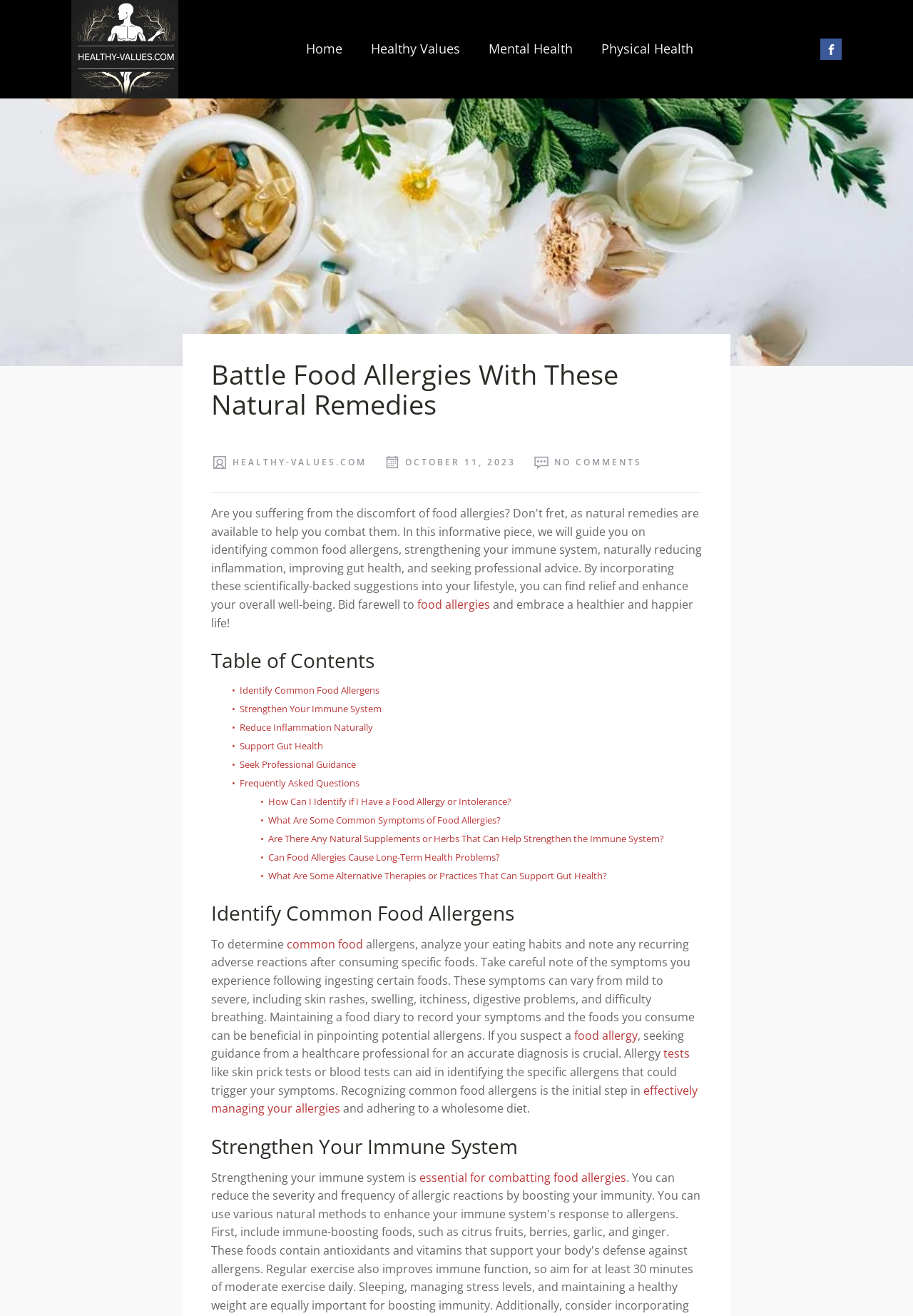Extract the main headline from the webpage and generate its text.

Battle Food Allergies With These Natural Remedies